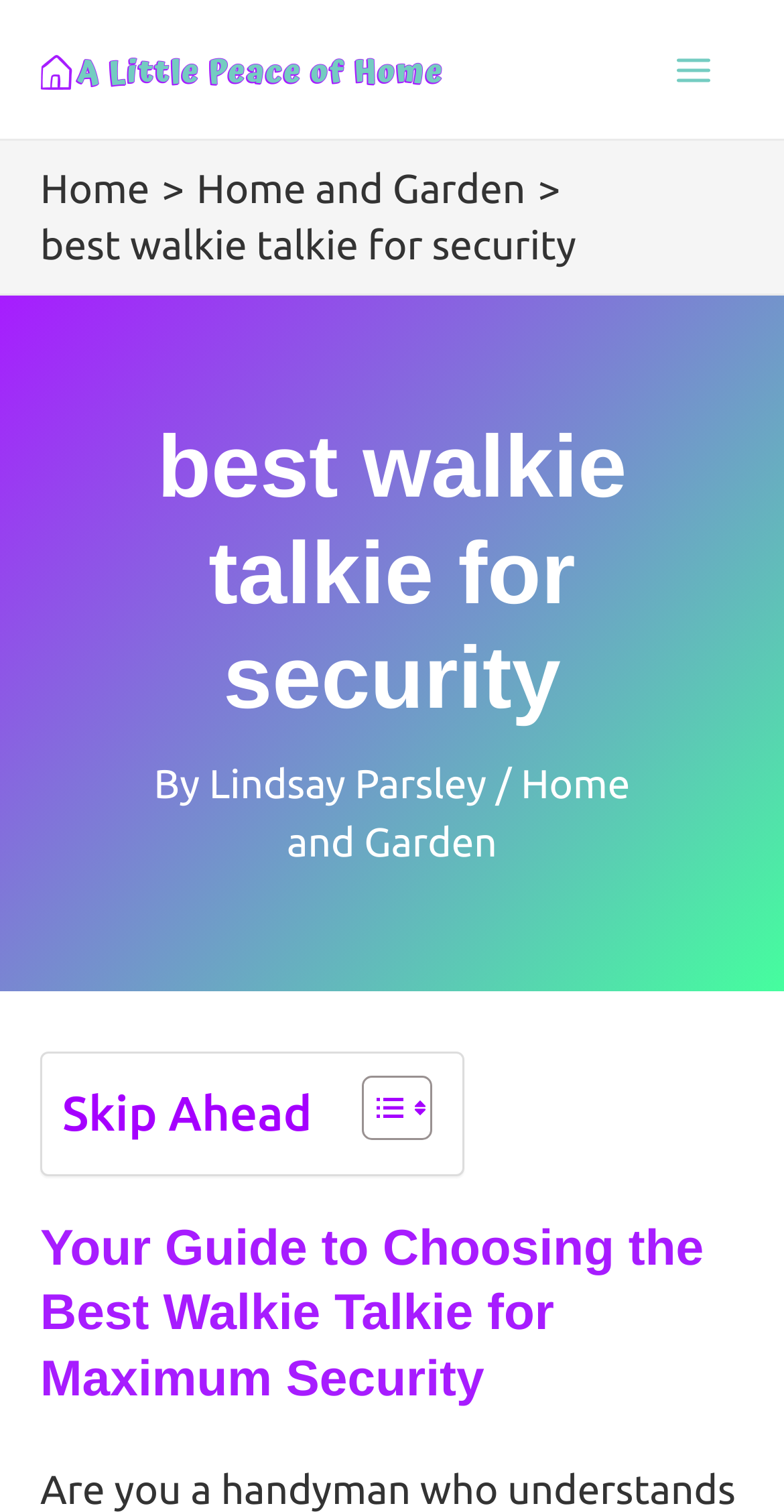Explain the webpage in detail, including its primary components.

The webpage is about finding the best walkie talkie for security. At the top left corner, there is a logo of "A Little Peace of Home" with a link to the homepage. Next to the logo, there is a main menu button. On the top right corner, there is an image related to the main menu.

Below the logo and main menu button, there is a navigation section with breadcrumbs, showing the current page's location in the website's hierarchy. The breadcrumbs consist of three links: "Home", "Home and Garden", and the current page "best walkie talkie for security".

The main content of the webpage starts with a heading that repeats the title "best walkie talkie for security". Below the heading, there is a byline with the author's name "Lindsay Parsley" and a category link to "Home and Garden".

The main article is divided into sections, with a table of content on the left side. The table of content has a "Skip Ahead" link and a "Toggle Table of Content" link with two icons. The main article's title is "Your Guide to Choosing the Best Walkie Talkie for Maximum Security".